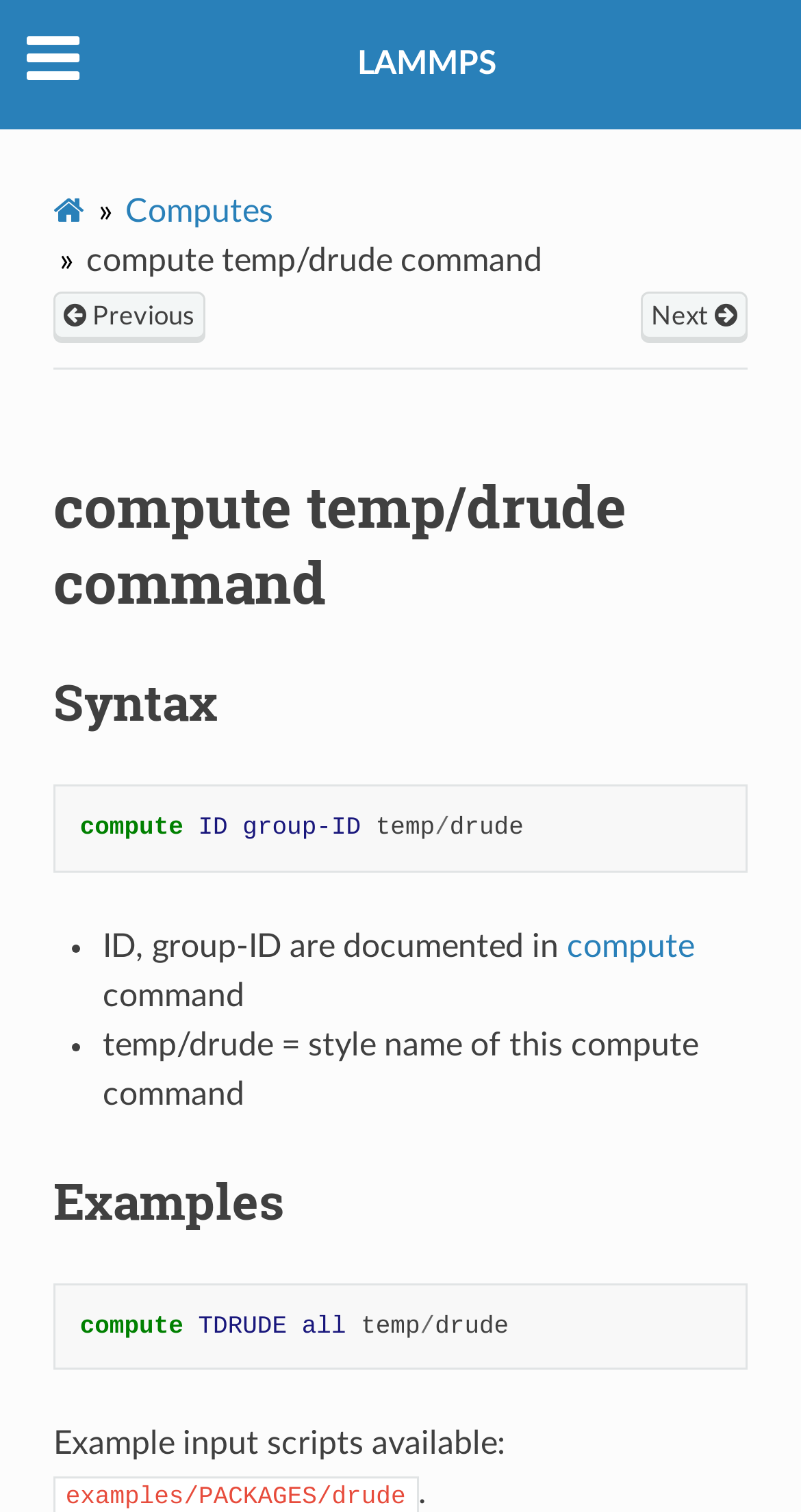Describe in detail what you see on the webpage.

The webpage is a documentation page for the "compute temp/drude command" in LAMMPS. At the top, there is a navigation menu with a link to "LAMMPS" and a mobile navigation menu. Below the navigation menu, there is a page navigation section with links to "Home" and "Computes". The title of the page, "compute temp/drude command", is displayed prominently.

The main content of the page is divided into sections, including "Syntax", "Examples", and others. The "Syntax" section explains the command's syntax, with static text elements displaying the command's components, such as "compute", "ID", "group-ID", "temp", and "drude". There are also list markers and links to related documentation.

The "Examples" section provides example input scripts, with static text elements displaying the script contents. There are also links to additional resources, such as example input scripts available for download.

Throughout the page, there are several links to other parts of the documentation, including links to related commands and concepts. The page also features icons, represented by Unicode characters, which are used to decorate the headings and links.